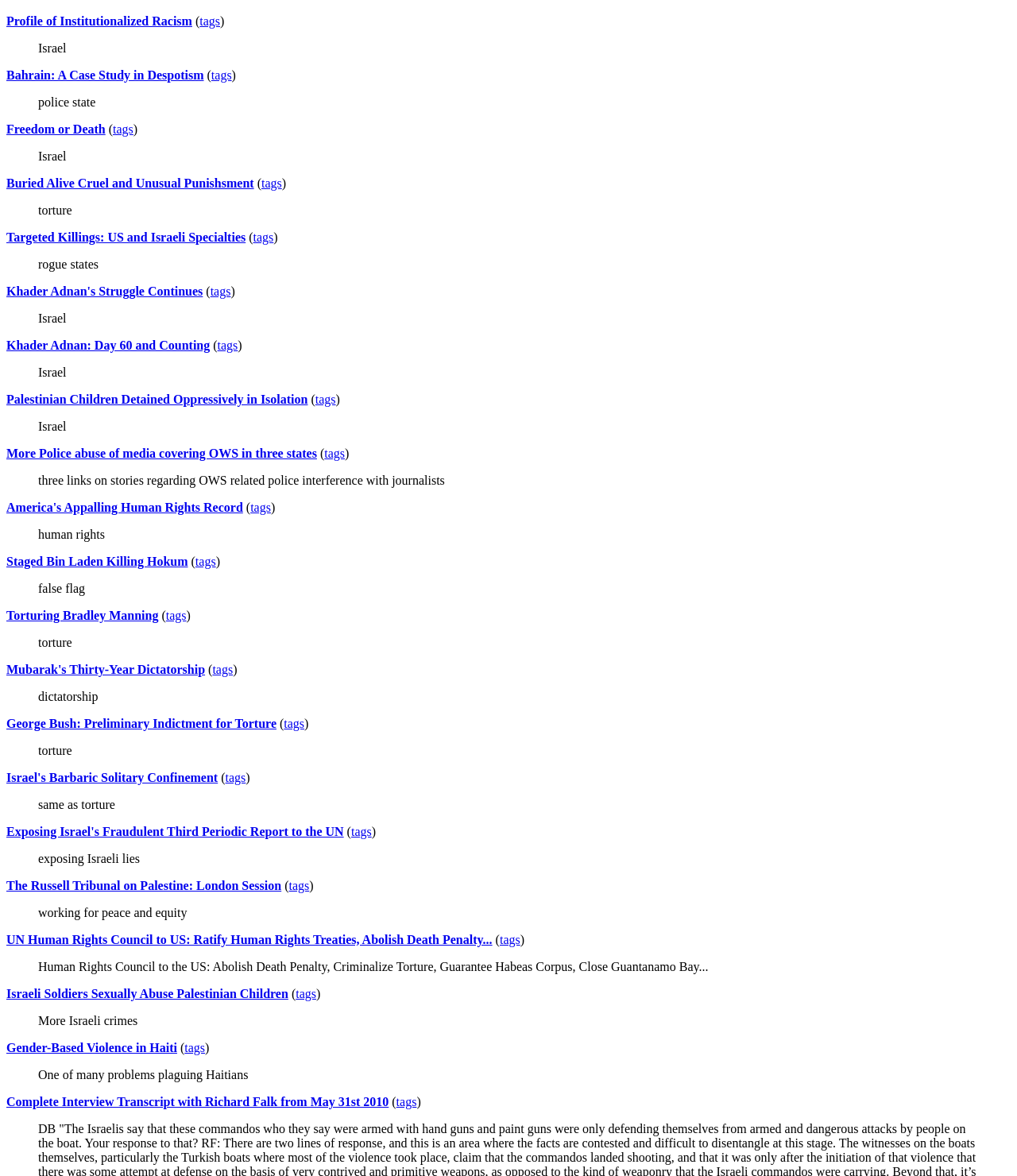Pinpoint the bounding box coordinates of the element you need to click to execute the following instruction: "Read the quote about 'Israel'". The bounding box should be represented by four float numbers between 0 and 1, in the format [left, top, right, bottom].

[0.038, 0.035, 0.065, 0.047]